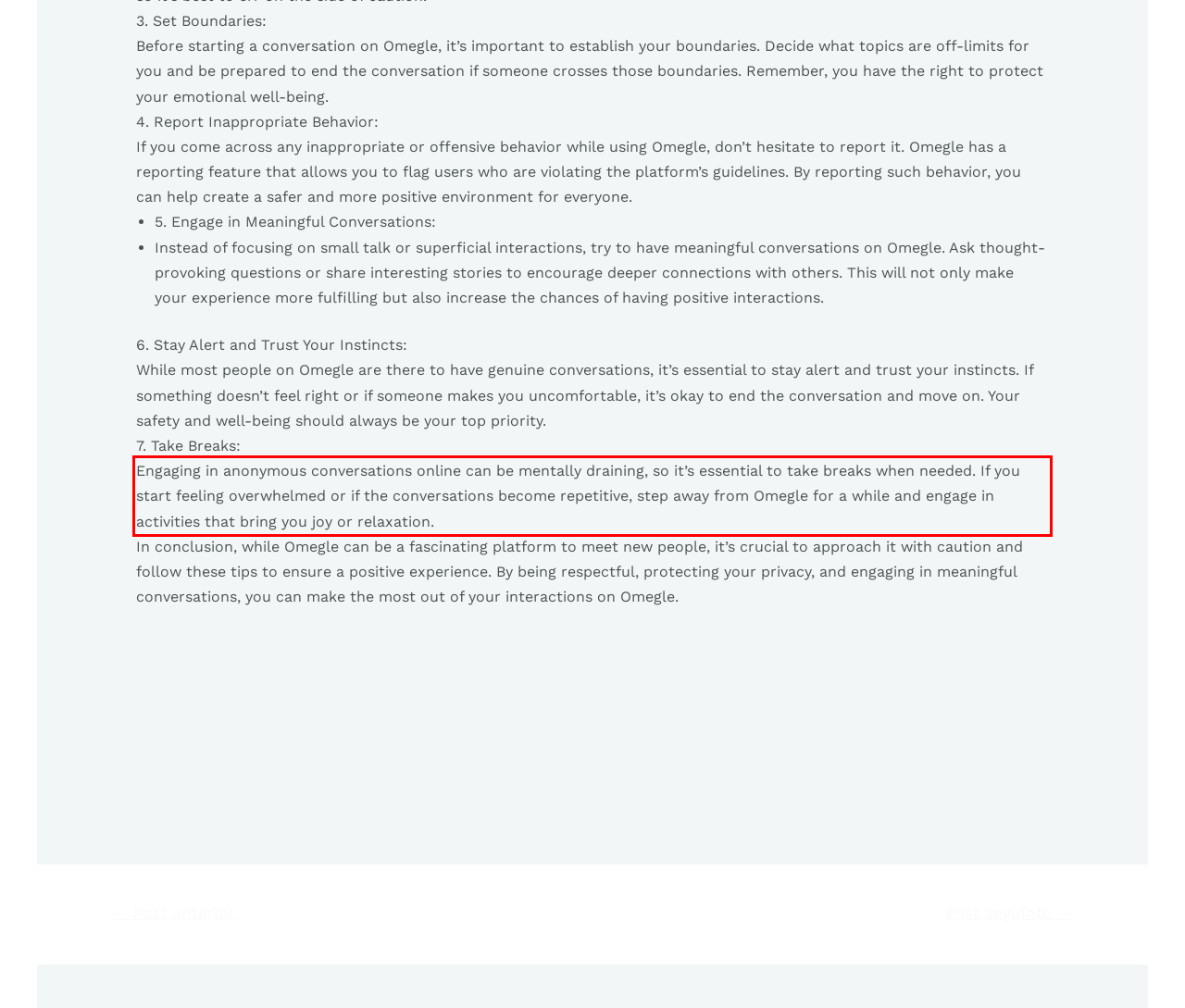Please extract the text content within the red bounding box on the webpage screenshot using OCR.

Engaging in anonymous conversations online can be mentally draining, so it’s essential to take breaks when needed. If you start feeling overwhelmed or if the conversations become repetitive, step away from Omegle for a while and engage in activities that bring you joy or relaxation.